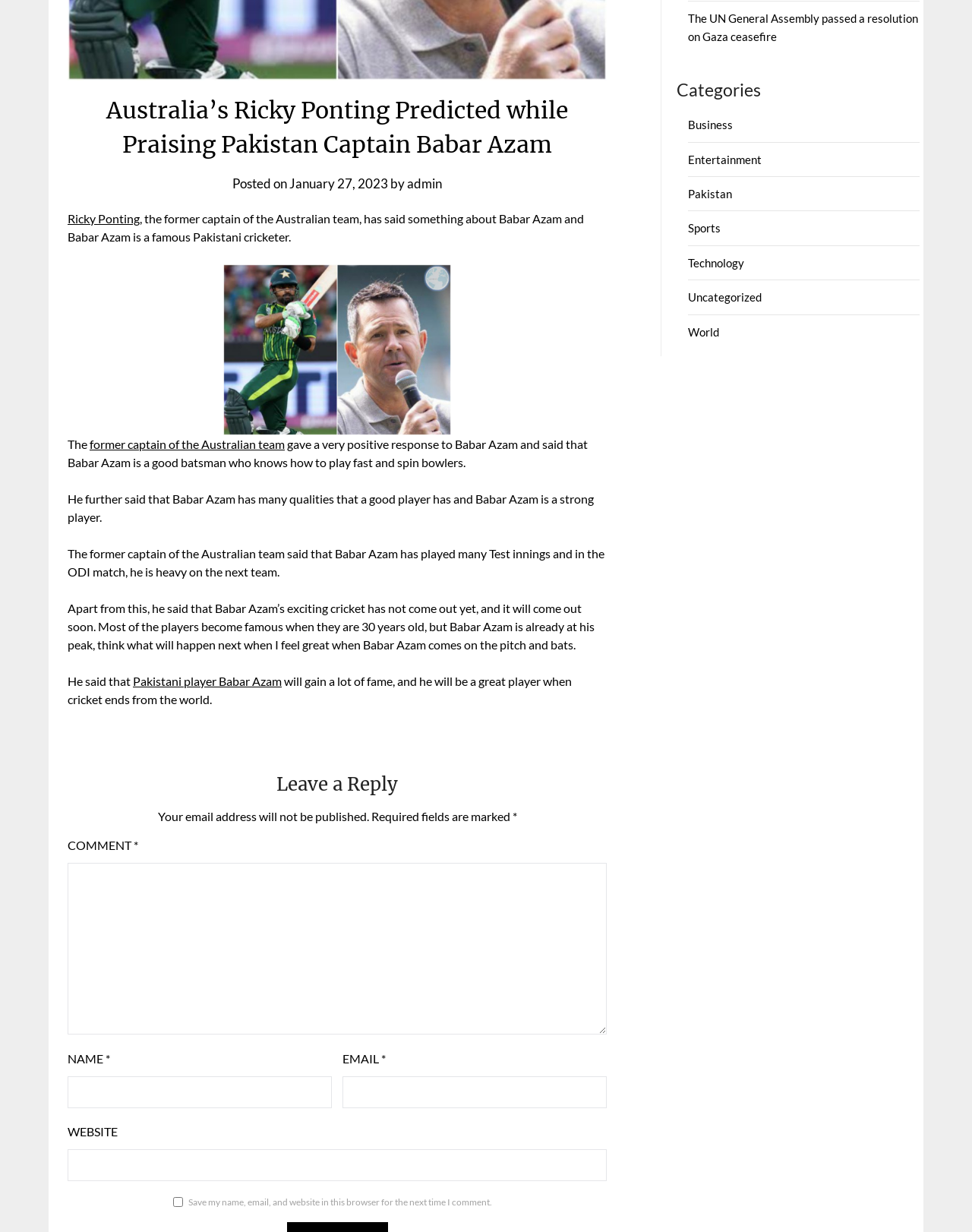Using the given element description, provide the bounding box coordinates (top-left x, top-left y, bottom-right x, bottom-right y) for the corresponding UI element in the screenshot: parent_node: COMMENT * name="comment"

[0.07, 0.7, 0.624, 0.84]